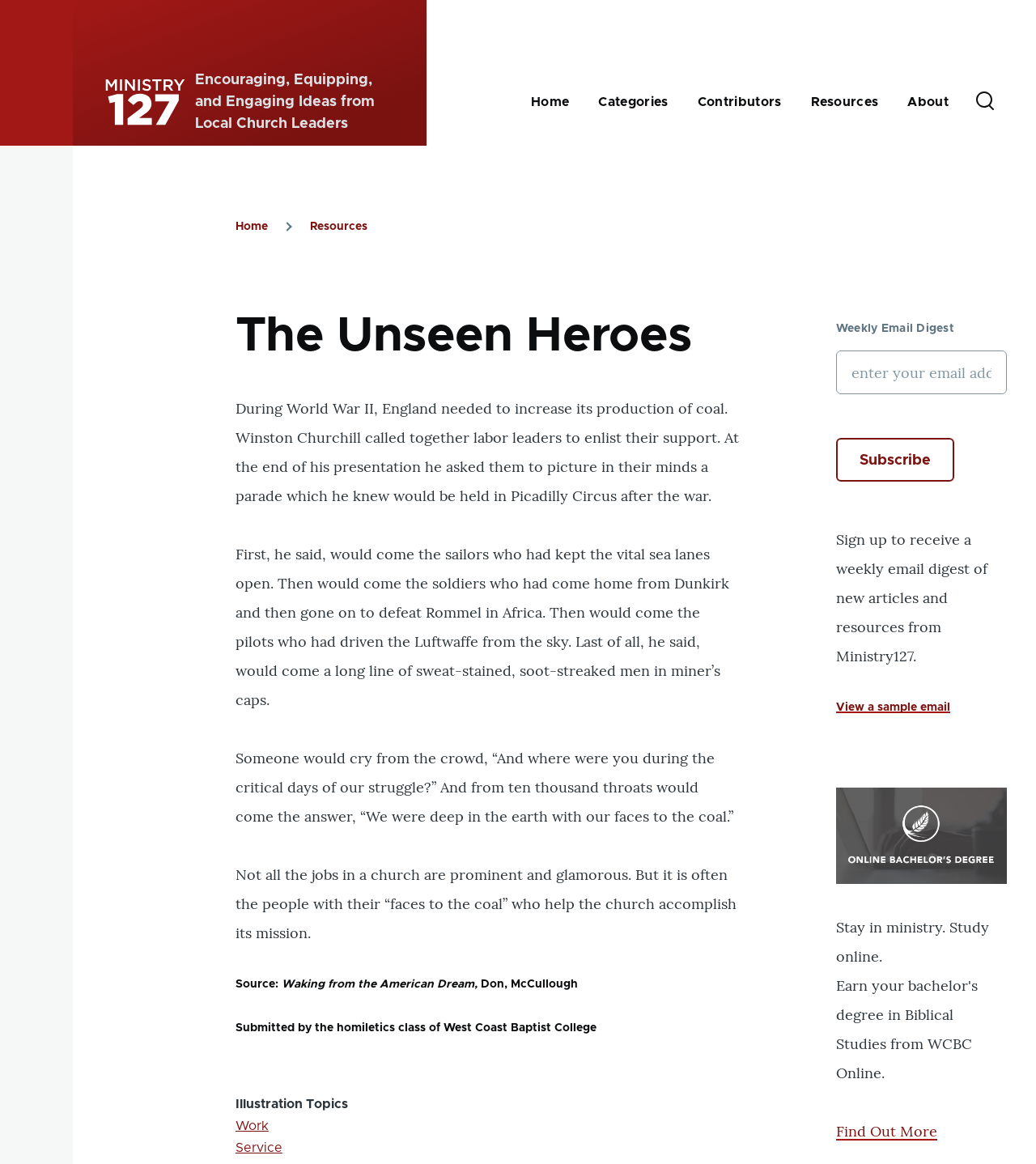Respond to the question below with a single word or phrase: What is the illustration about?

Winston Churchill and coal miners